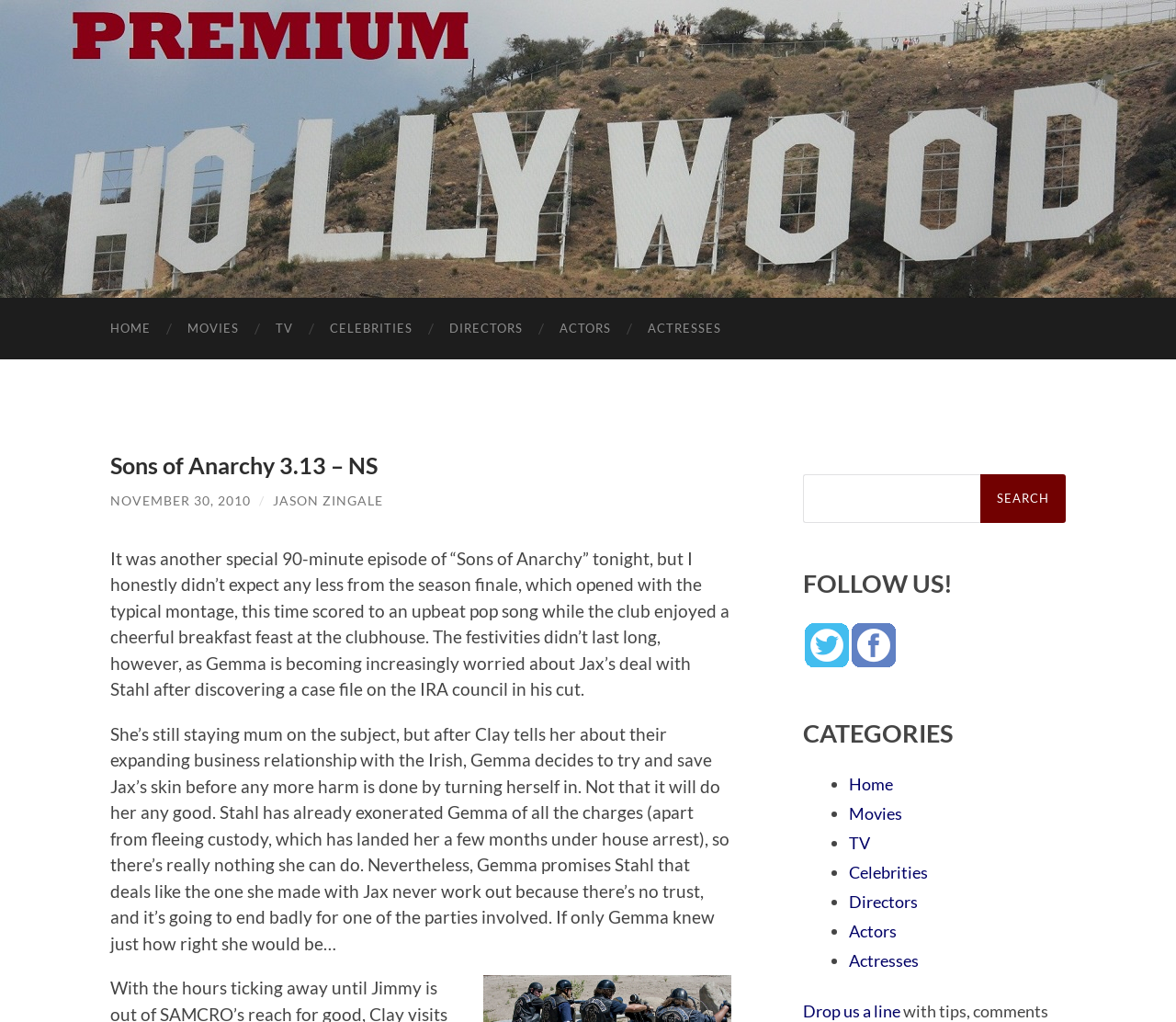Find the bounding box coordinates of the element's region that should be clicked in order to follow the given instruction: "Contact us". The coordinates should consist of four float numbers between 0 and 1, i.e., [left, top, right, bottom].

[0.683, 0.979, 0.766, 0.999]